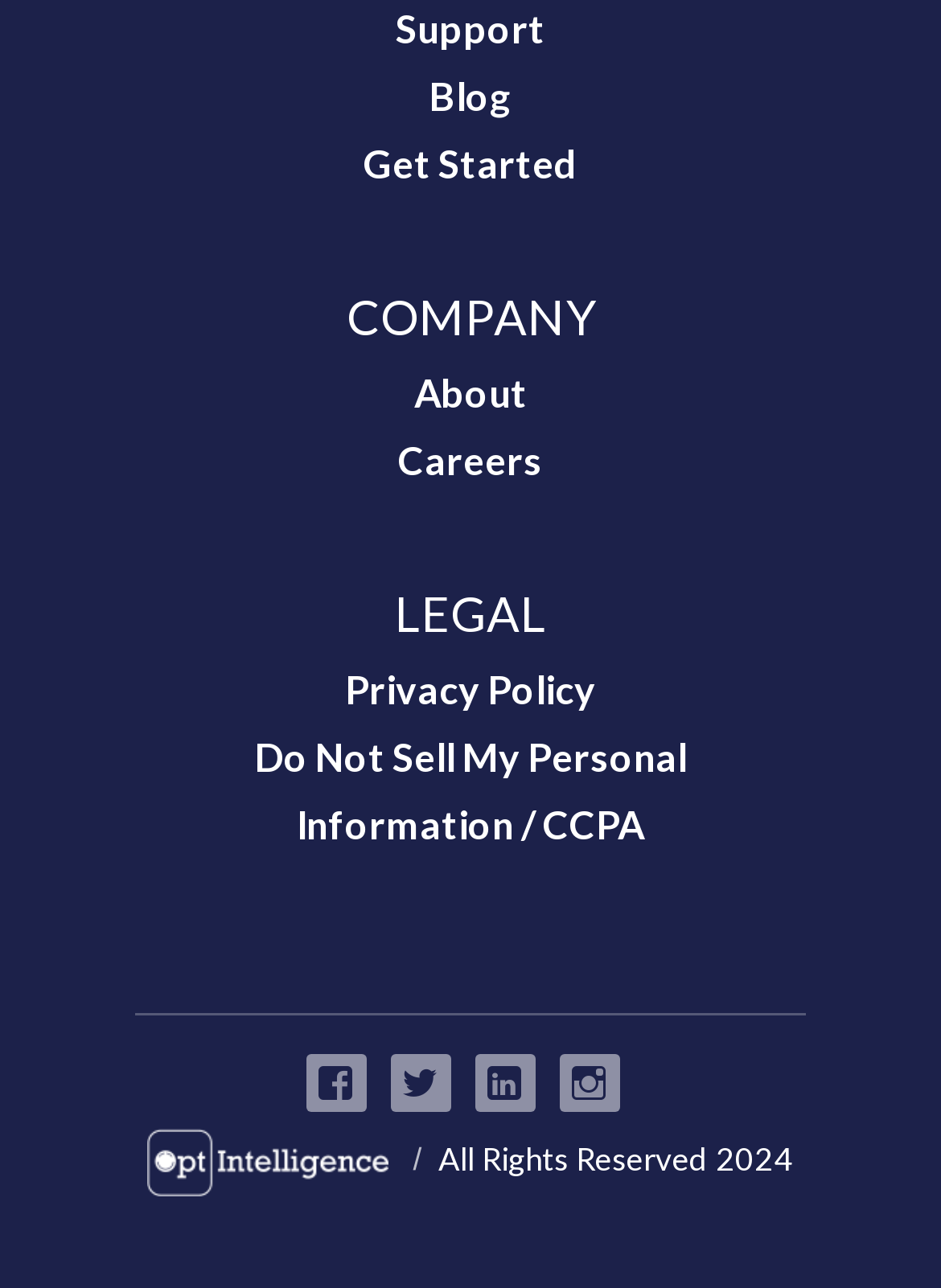Could you indicate the bounding box coordinates of the region to click in order to complete this instruction: "visit About".

[0.44, 0.286, 0.56, 0.321]